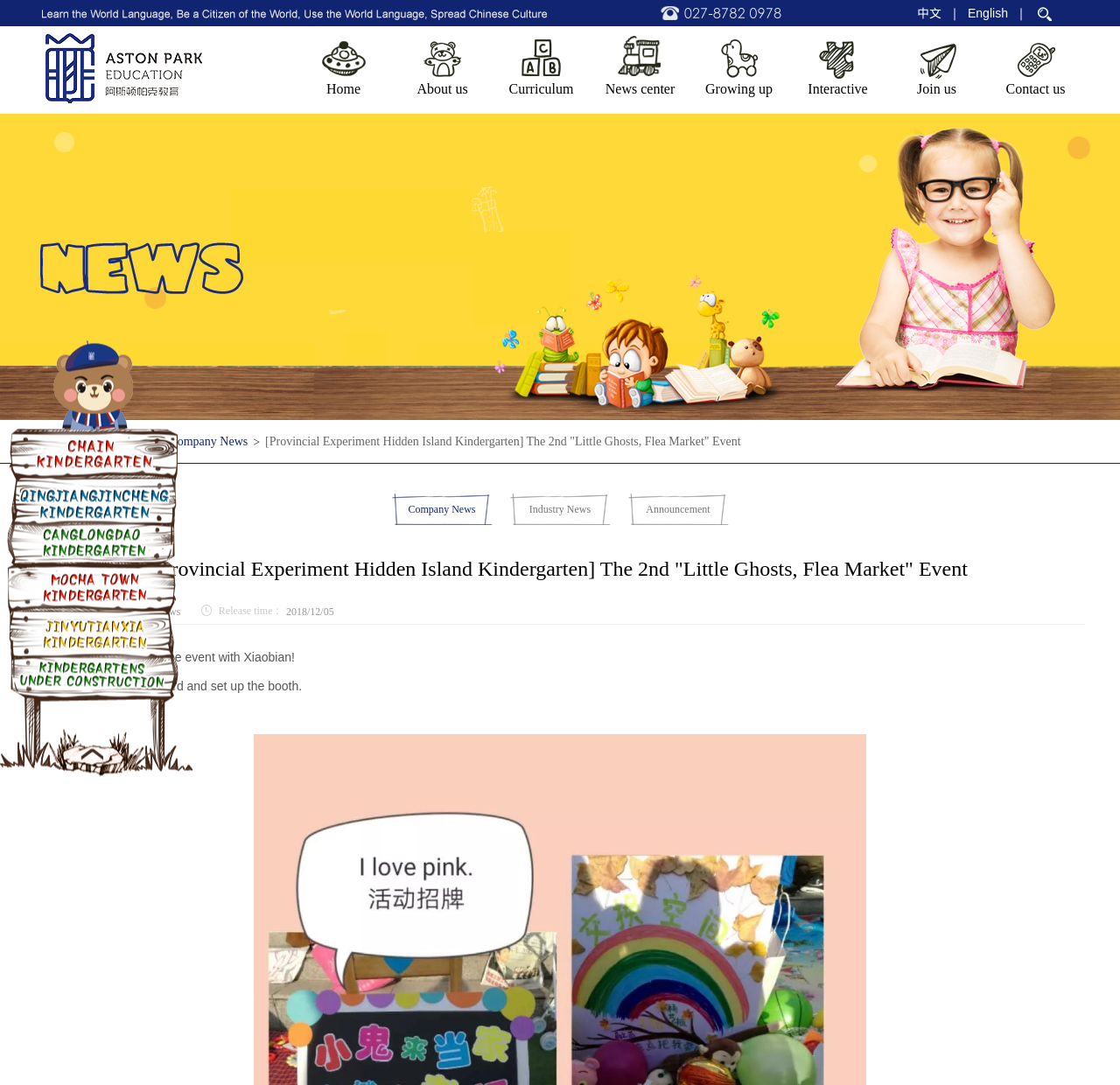Generate a thorough description of the webpage.

The webpage is about the Provincial Experiment Hidden Island Kindergarten, specifically showcasing the 2nd "Little Ghosts, Flea Market" event. At the top-left corner, there is a logo of 武汉阿斯顿帕克教育科技有限公司 (Wuhan Aston Park Education Technology Co., Ltd.) with a link to its website. 

Below the logo, there is a navigation menu with seven links: Home, About us, Curriculum, News center, Growing up, Interactive, and Join us. These links are evenly spaced and aligned horizontally across the top of the page.

On the top-right corner, there is another logo of 湖北财亿顺得亚临界生物提取有限公司 (Hubei Finance Billion Asia Bio-Extraction Co., Ltd.) and a language selection menu with options for Chinese and English.

The main content of the webpage is divided into two sections. The left section has a heading with the title of the event, followed by a brief description of the activity, where children are selling toys and learning to grow. Below the heading, there are several links to related news articles, including Industry News and Announcement.

The right section appears to be the main article about the event, with a release time of December 5, 2018. The article describes the event, where children set up booths and sold toys, with a brief summary of the activity. There are no images directly related to the event, but there are several links to other news articles and a table with some information, although the content is not clear.

Overall, the webpage is focused on showcasing the kindergarten's event, with a clear navigation menu and a simple layout that makes it easy to read and navigate.